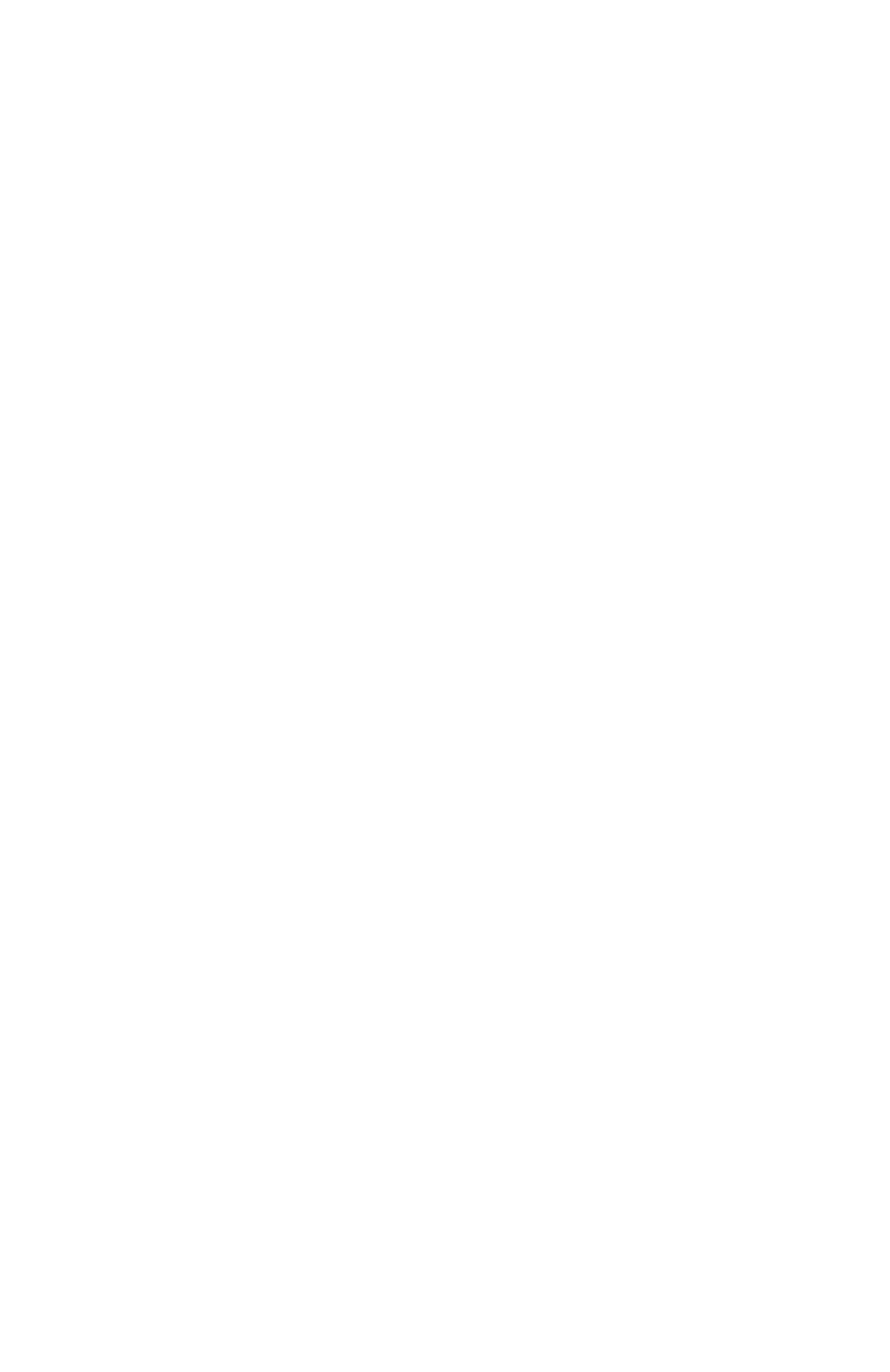Please determine the bounding box of the UI element that matches this description: Home. The coordinates should be given as (top-left x, top-left y, bottom-right x, bottom-right y), with all values between 0 and 1.

[0.172, 0.878, 0.272, 0.906]